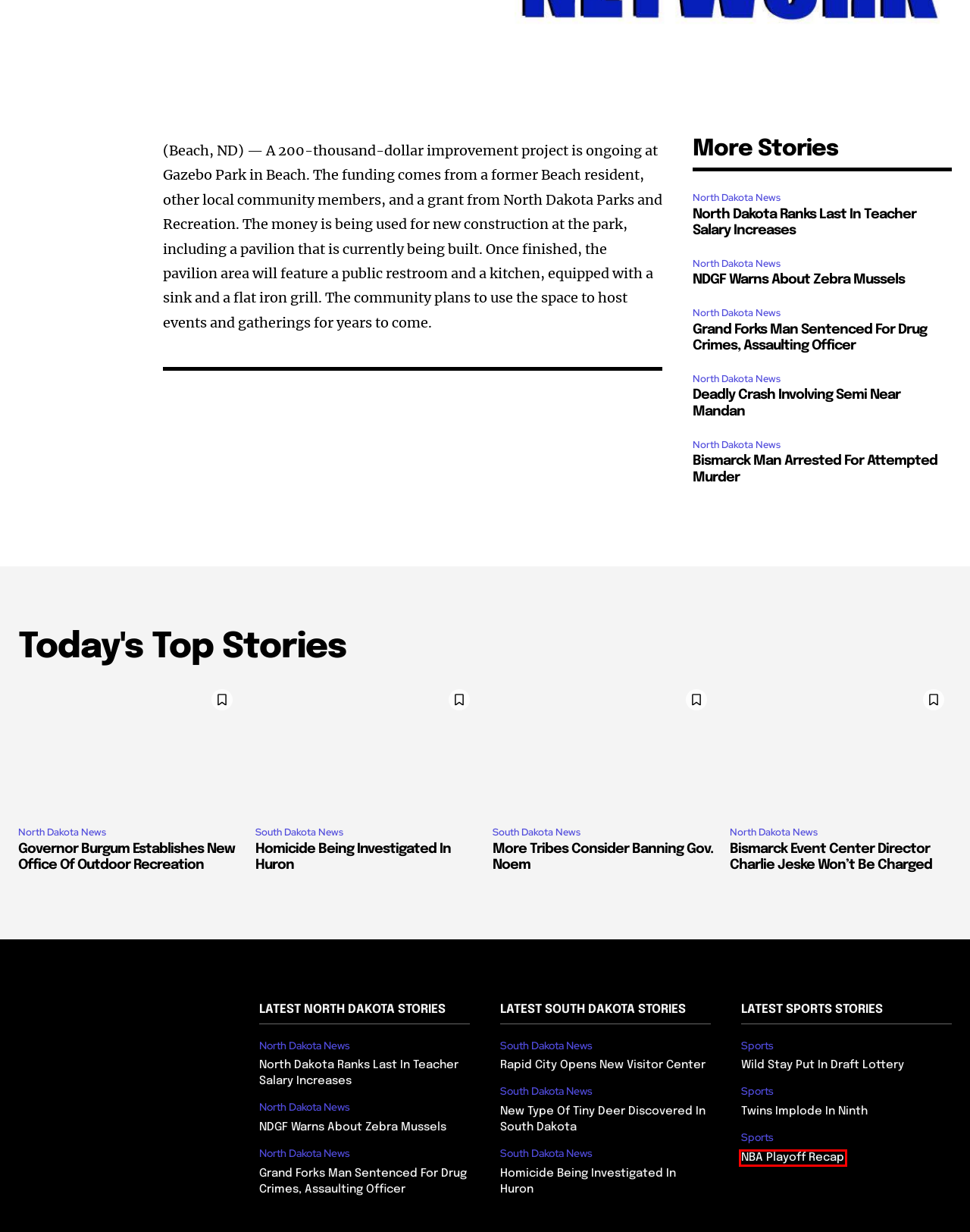Review the screenshot of a webpage that includes a red bounding box. Choose the most suitable webpage description that matches the new webpage after clicking the element within the red bounding box. Here are the candidates:
A. Grand Forks Man Sentenced For Drug Crimes, Assaulting Officer | Dakota News Network
B. NBA Playoff Recap | Dakota News Network
C. North Dakota Ranks Last In Teacher Salary Increases | Dakota News Network
D. NDGF Warns About Zebra Mussels | Dakota News Network
E. More Tribes Consider Banning Gov. Noem | Dakota News Network
F. Governor Burgum Establishes New Office Of Outdoor Recreation | Dakota News Network
G. Homicide Being Investigated In Huron | Dakota News Network
H. New Type Of Tiny Deer Discovered In South Dakota | Dakota News Network

B